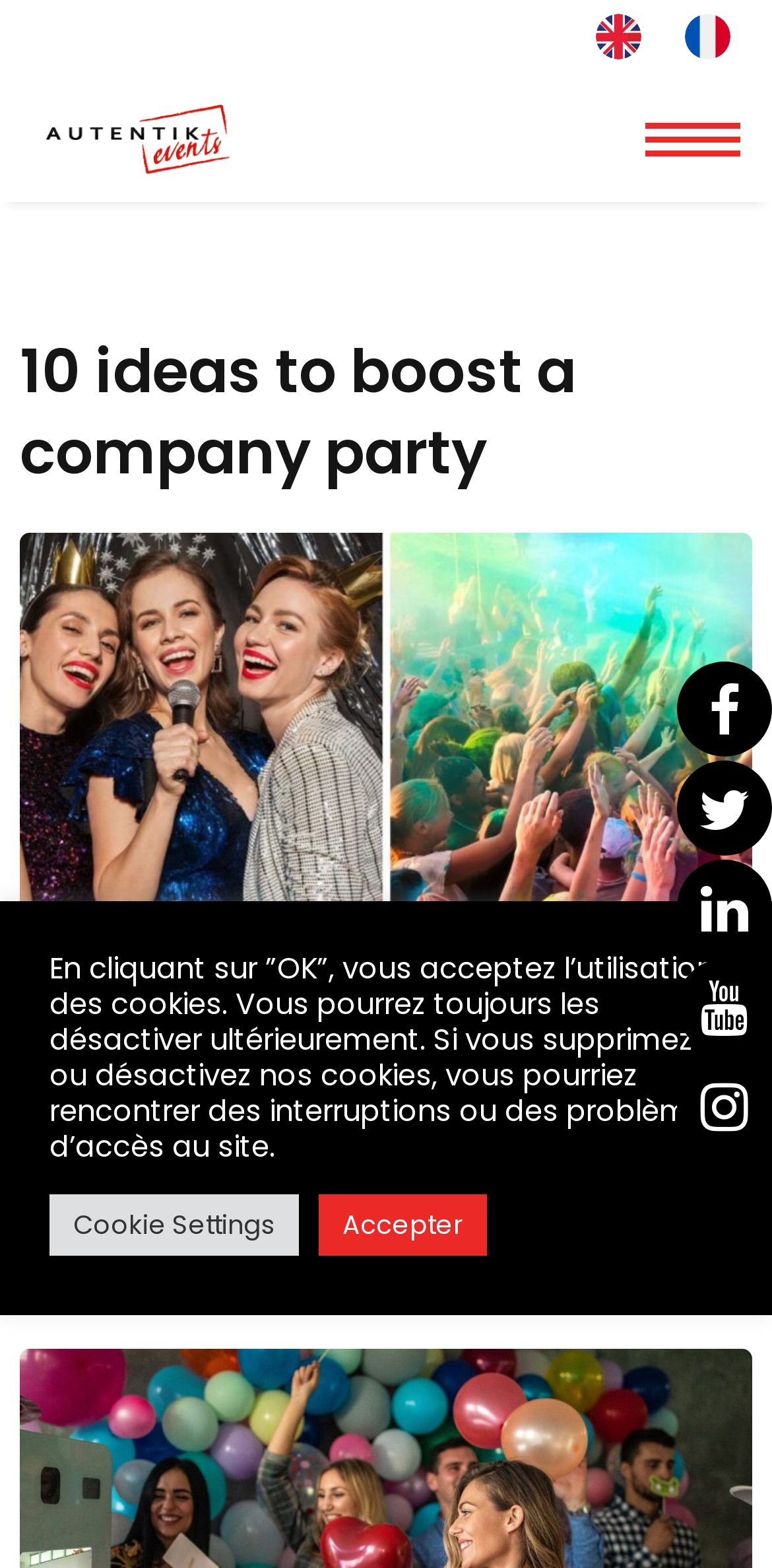Summarize the webpage with intricate details.

This webpage is about corporate event planning, specifically providing 10 ideas for an original corporate party. At the top, there are three language options: French, English, and a logo link to Autentik.NEWS. Below these options, there is a layout table with a link to AUTENTIK EVENTS, accompanied by an image, and a header that reads "10 ideas to boost a company party". 

On the left side, there is a narrow layout table with a link to AUTENTIK EVENTS, accompanied by an image. The main content area has an image that spans almost the entire width of the page. Below the image, there are four paragraphs of text. The first paragraph starts with "You are organizing an upcoming..." and continues to discuss the importance of making a corporate event stand out. The second paragraph introduces the 10 ideas for corporate party entertainment. The third paragraph is a continuation of the second, and the fourth paragraph concludes the introduction.

At the bottom of the page, there is a wide layout table with multiple links to various sections of the Autentik website, including Autentik.AGENCY, Autentik.EXPERTISES, The crea lab, Events, Brand activation, Digital, Autentik.WORKS, Autentik.BRANDS, Autentik.NEWS, Autentik.CONTACT, and Autentik.JOBS. On the right side, there are five social media links represented by icons.